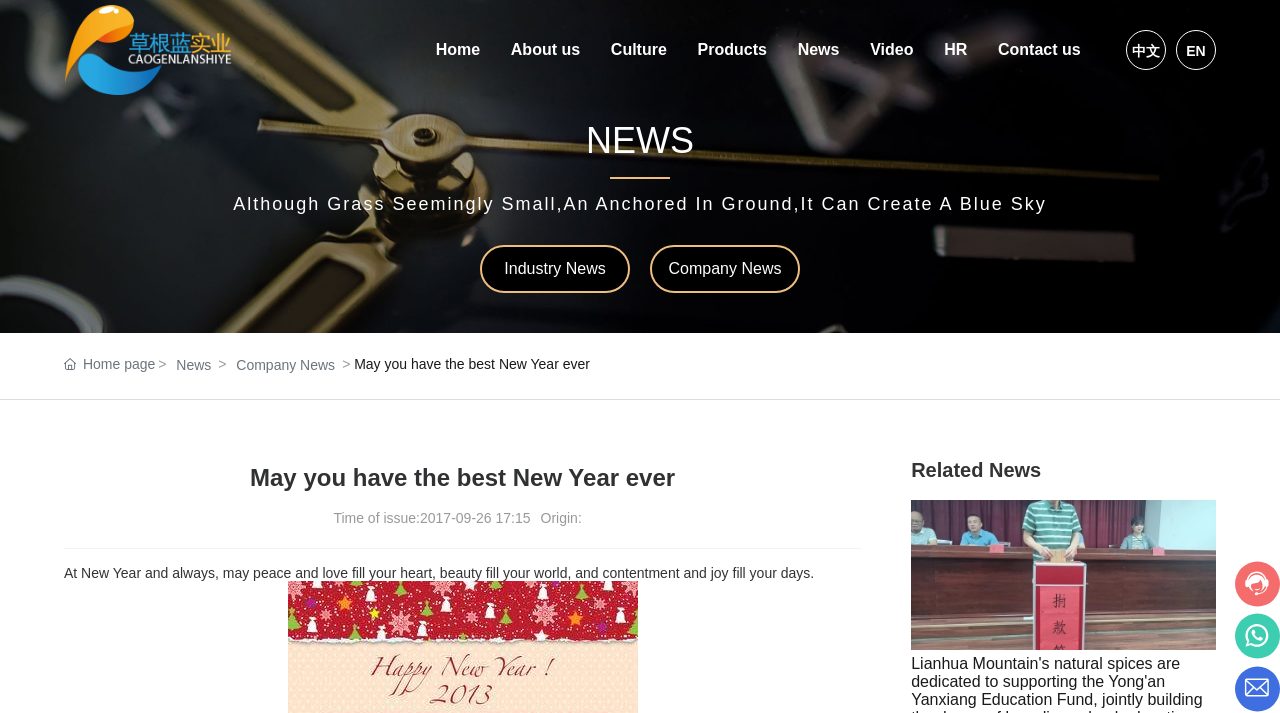Extract the bounding box coordinates of the UI element described: "中文". Provide the coordinates in the format [left, top, right, bottom] with values ranging from 0 to 1.

[0.88, 0.042, 0.911, 0.098]